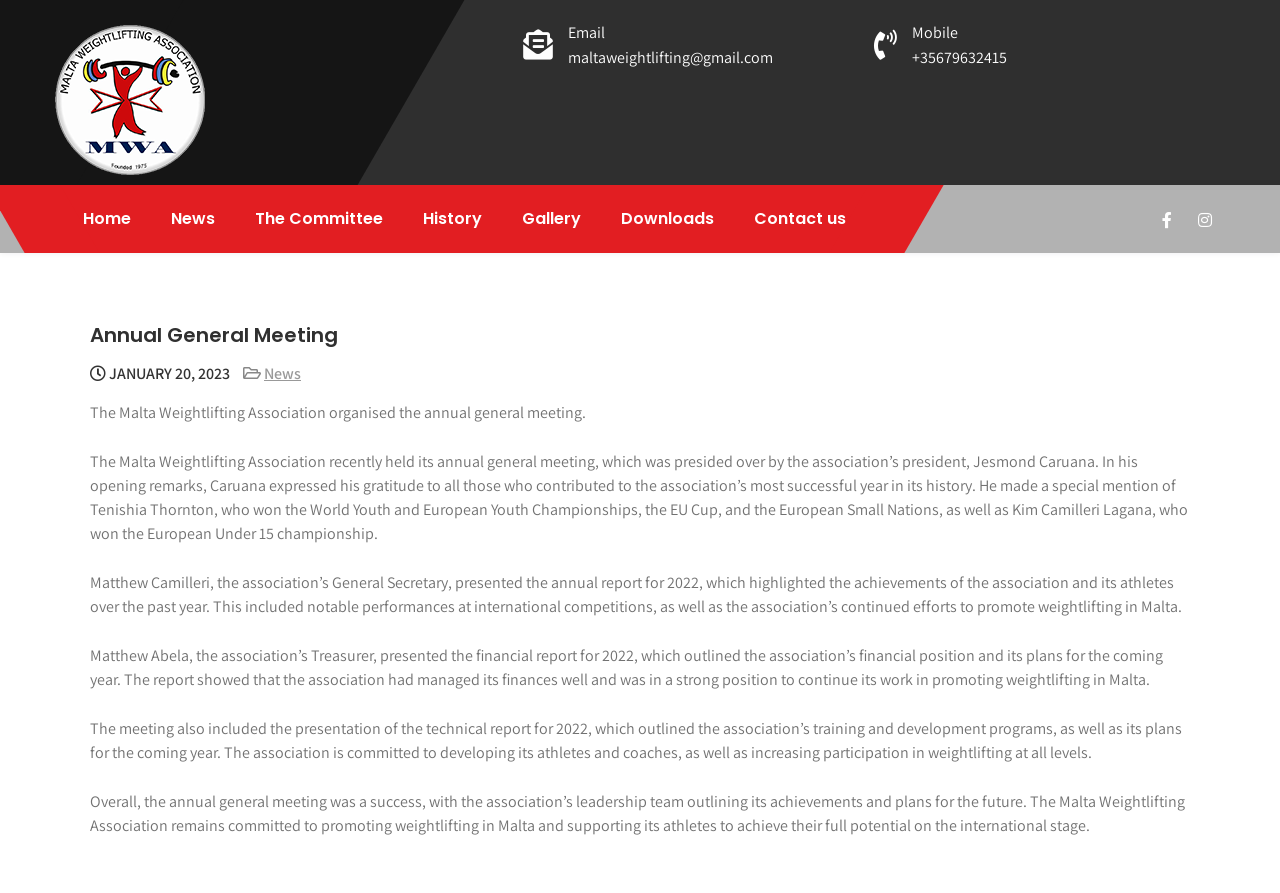Provide a single word or phrase answer to the question: 
How many links are there in the top navigation menu?

7